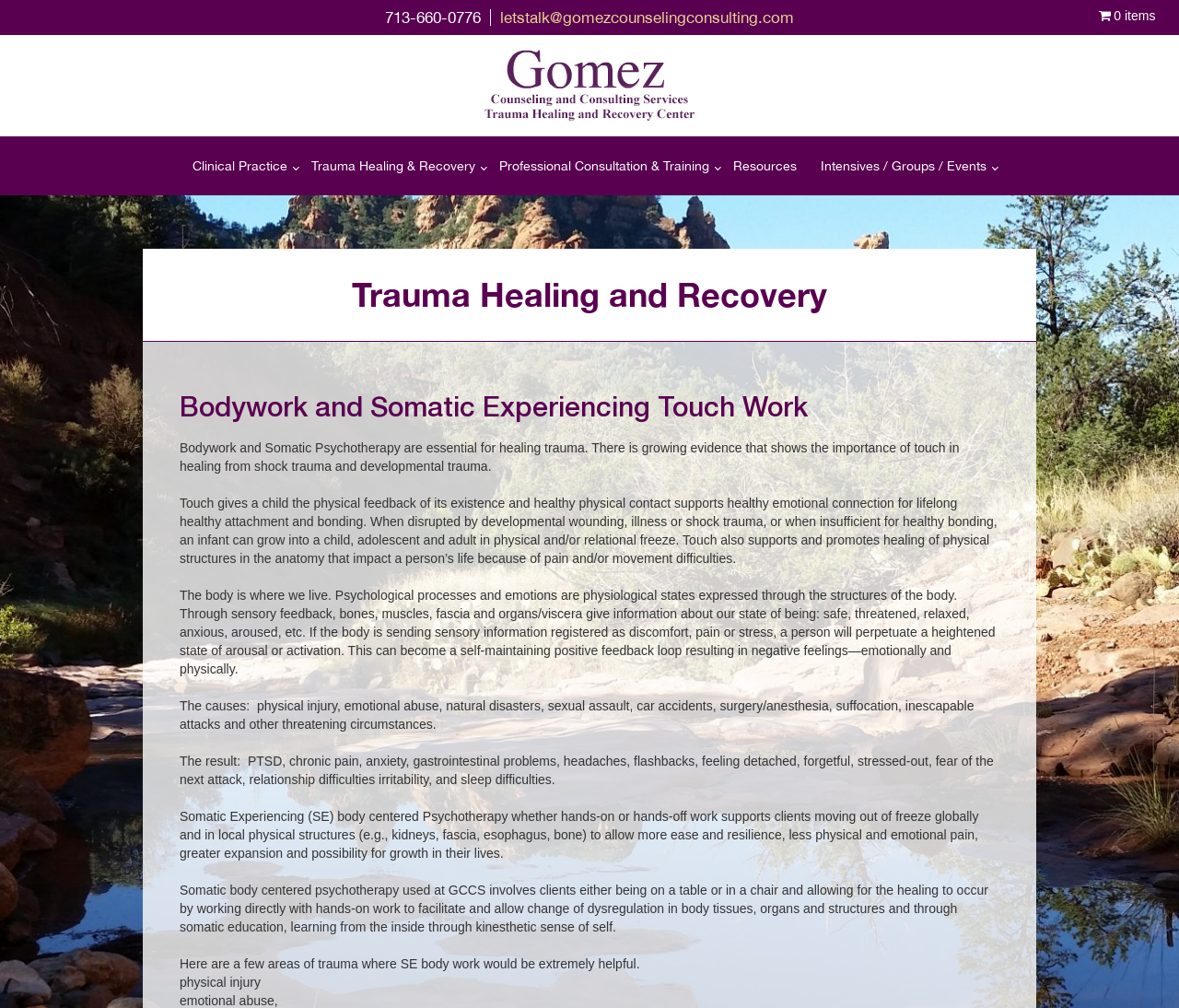Extract the bounding box of the UI element described as: "alt="logo"".

[0.402, 0.044, 0.598, 0.133]